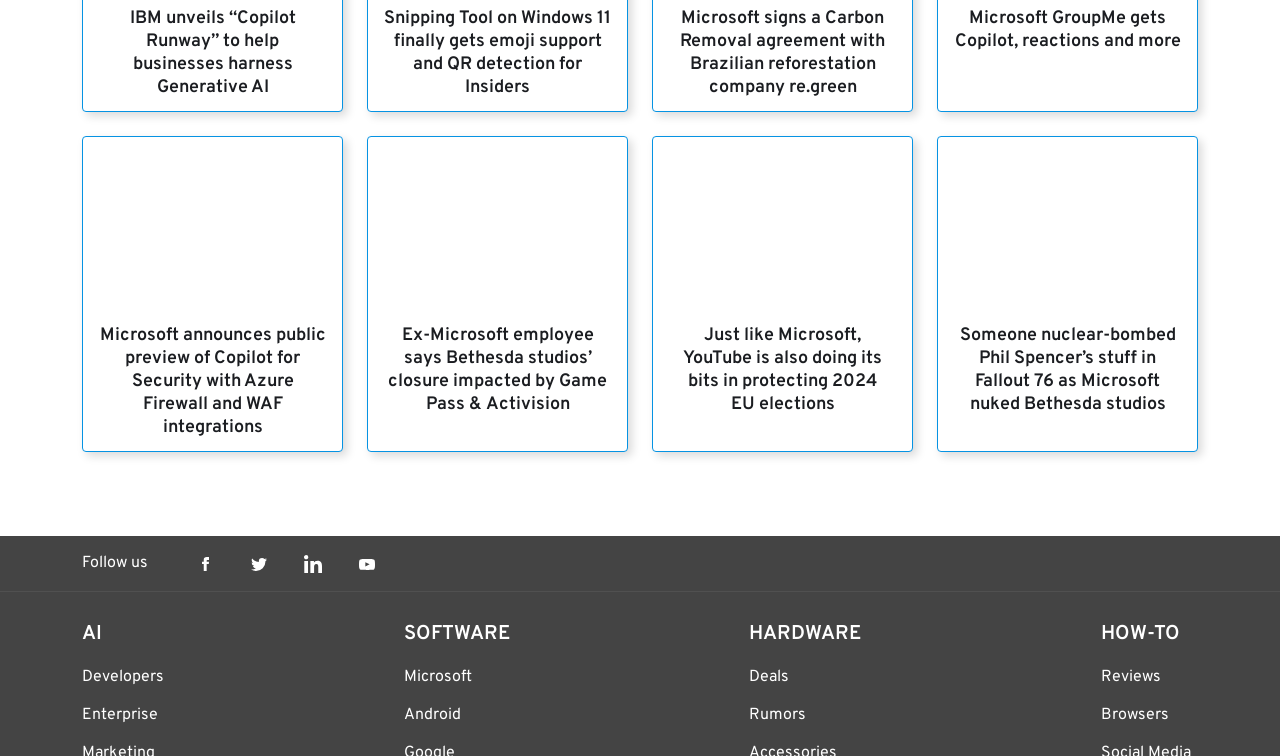Determine the bounding box for the UI element described here: "Browsers".

[0.86, 0.932, 0.913, 0.959]